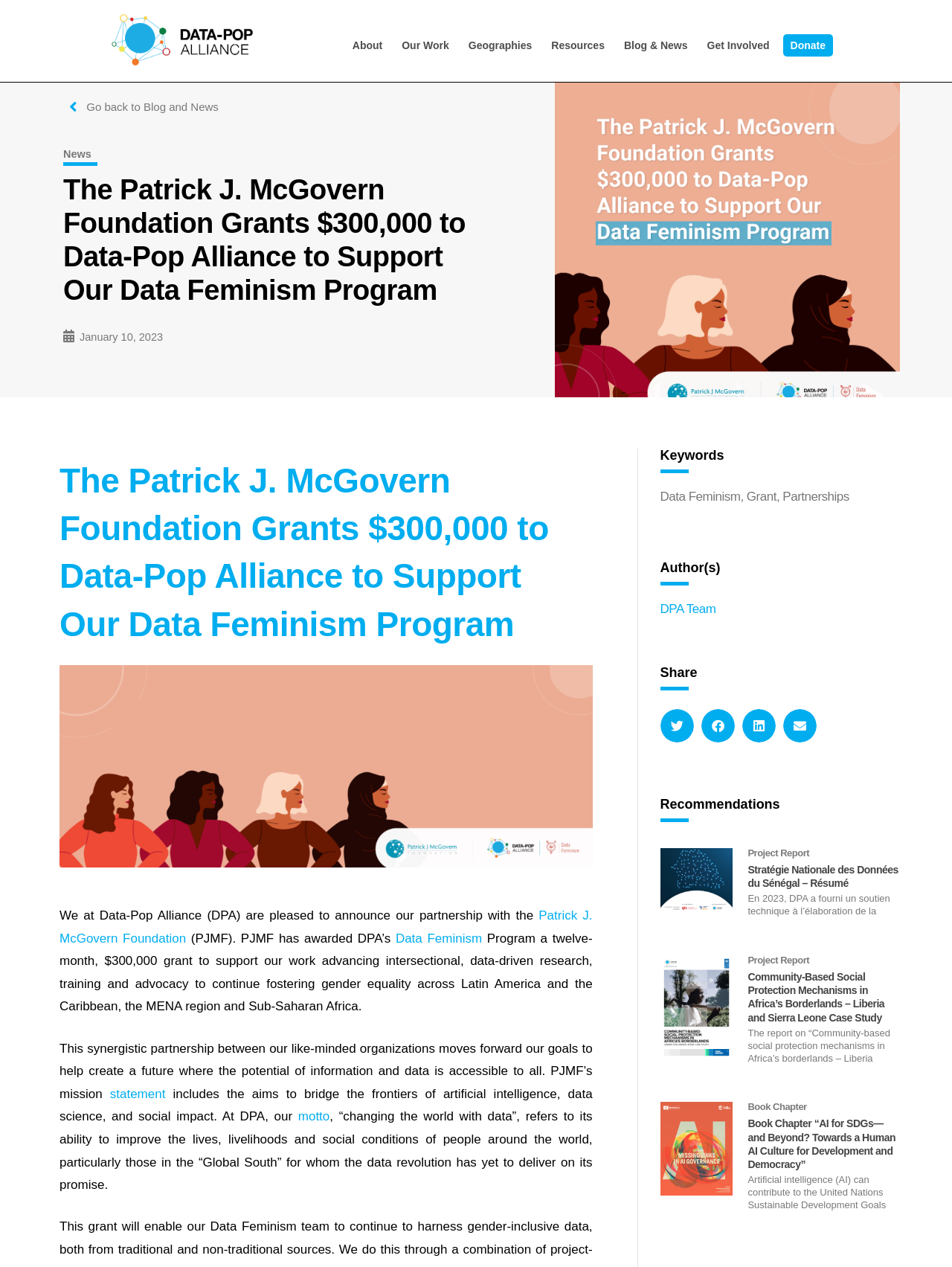Summarize the webpage with a detailed and informative caption.

The webpage is about the Data-Pop Alliance (DPA) receiving a $300,000 grant from the Patrick J. McGovern Foundation to support their Data Feminism Program. The page has a navigation menu at the top with links to "About", "Our Work", "Geographies", "Resources", "Blog & News", "Get Involved", and "Donate". 

Below the navigation menu, there is a heading that repeats the title of the webpage. On the left side of the page, there is a date "January 10, 2023" and a brief introduction to the grant. The introduction is followed by a paragraph that explains the purpose of the grant and the partnership between DPA and the Patrick J. McGovern Foundation.

On the right side of the page, there are several sections. The first section is a list of keywords related to the article, including "Data Feminism", "Grant", and "Partnerships". Below the keywords, there is a section for the author, listed as "DPA Team". There is also a "Share" section with buttons to share the article on Twitter, Facebook, LinkedIn, and email.

Further down the page, there is a "Recommendations" section that lists several related articles, including "Project Report", "Stratégie Nationale des Données du Sénégal – Résumé", and "Book Chapter “AI for SDGs—and Beyond? Towards a Human AI Culture for Development and Democracy”". Each article has a brief summary and a link to read more.